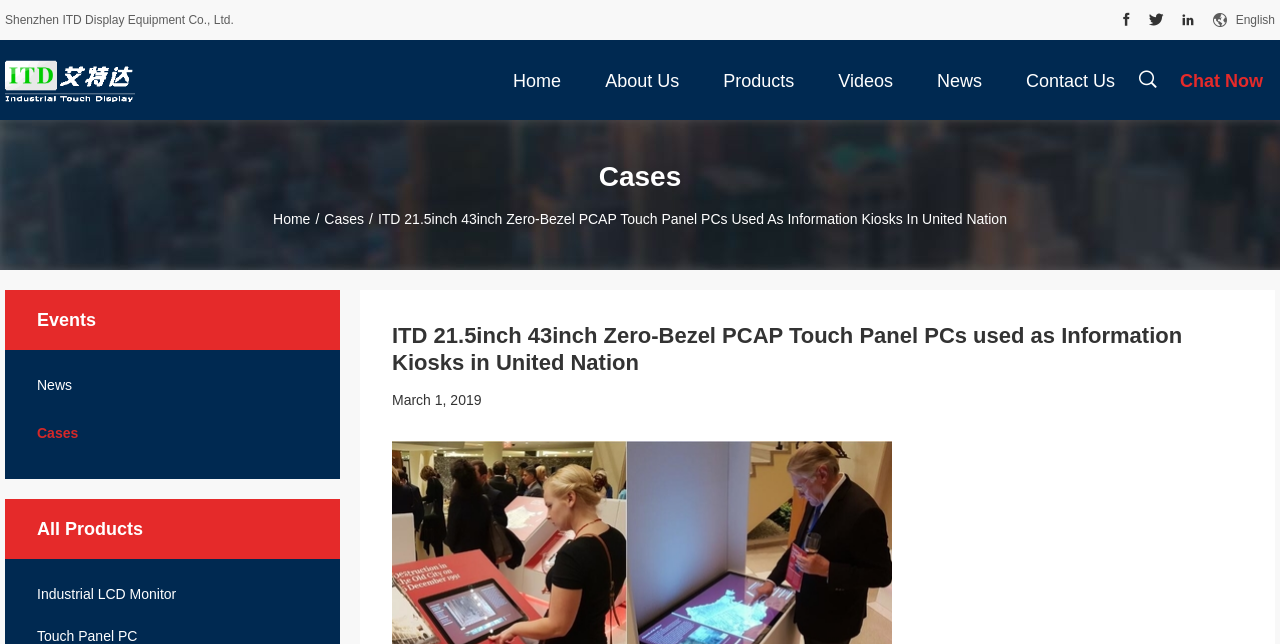Kindly determine the bounding box coordinates of the area that needs to be clicked to fulfill this instruction: "View the About Us page".

[0.463, 0.062, 0.54, 0.186]